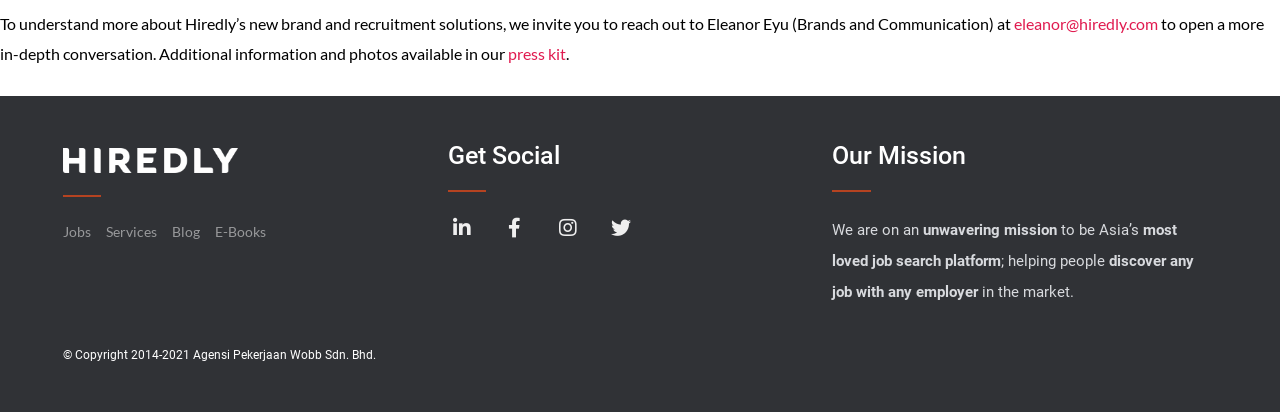Identify the bounding box coordinates of the specific part of the webpage to click to complete this instruction: "Contact Eleanor Eyu for more information".

[0.792, 0.034, 0.905, 0.08]